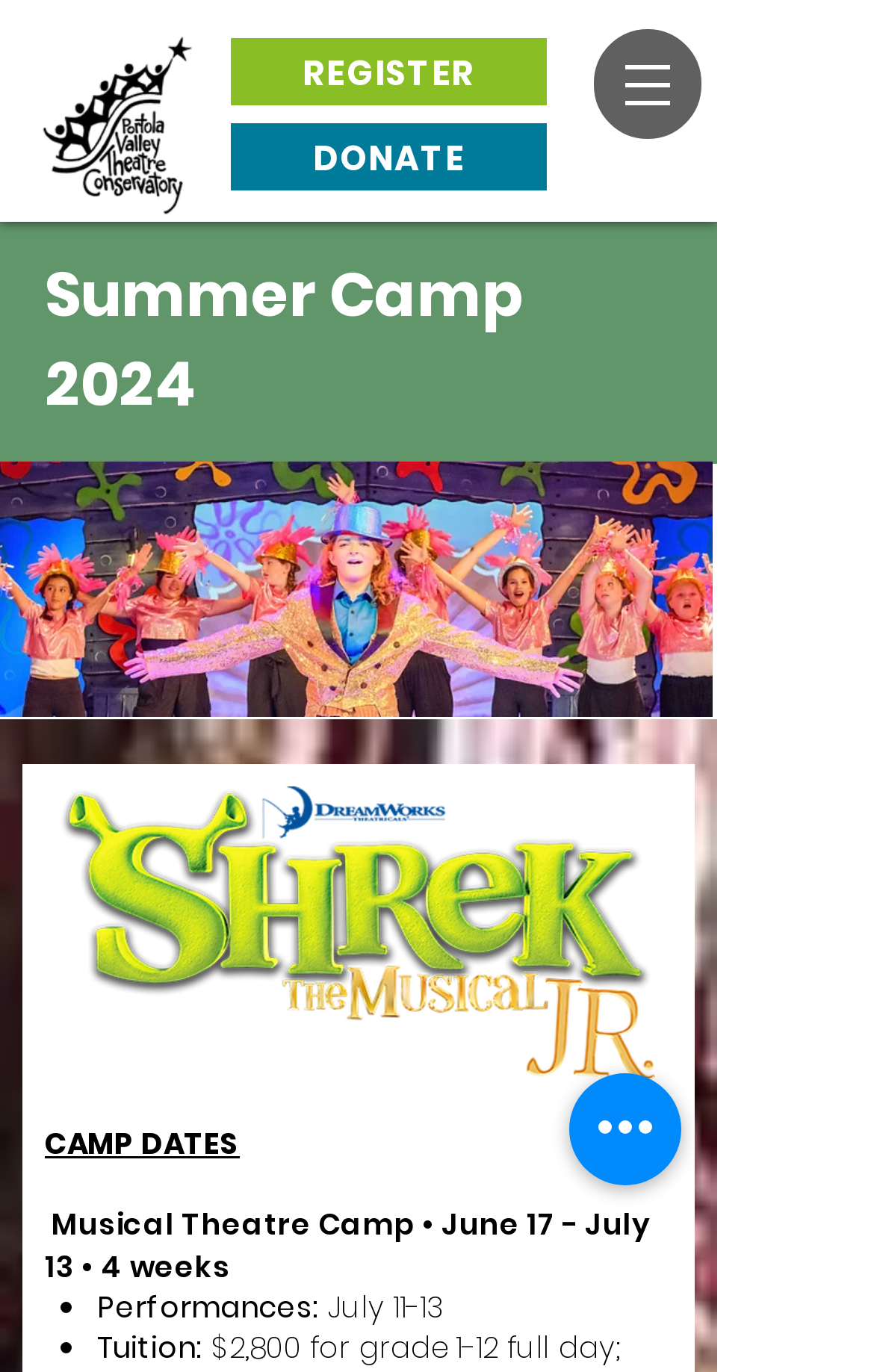Provide an in-depth description of the elements and layout of the webpage.

The webpage is about the PVTC Summer 2024 Theatre Camp, with a focus on musical theatre, play, and devising work for high school students. At the top left corner, there is a logo image of PVTC. To the right of the logo, there are two prominent links: "REGISTER" and "DONATE". 

On the top right corner, there is a navigation menu labeled "Site" with a button that has a popup menu. The menu button is accompanied by a small image. 

Below the navigation menu, there is a large heading that reads "Summer Camp 2024". Below this heading, there is a large image of the SHREK-JR_LOGO_TITLE SHADOW_4C. 

Further down, there is a section that provides information about the camp dates. This section is headed by "CAMP DATES" and lists the details of the Musical Theatre Camp, including the dates and duration. The section also mentions the performances, which will take place from July 11-13. 

At the bottom of the page, there is a button labeled "Quick actions".